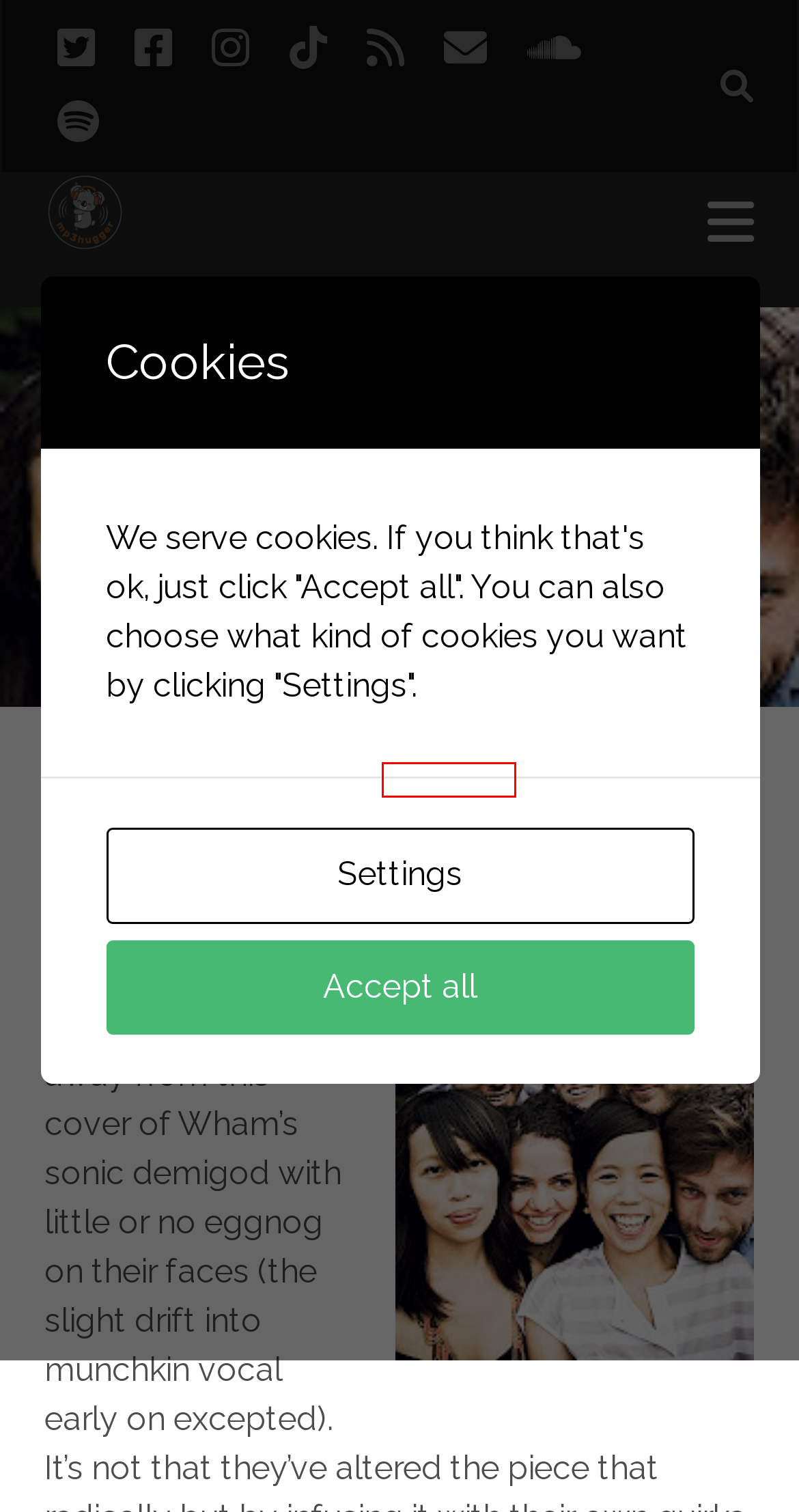View the screenshot of the webpage containing a red bounding box around a UI element. Select the most fitting webpage description for the new page shown after the element in the red bounding box is clicked. Here are the candidates:
A. Top 10 Indie Tunes That Feature Handclaps – mp3hugger
B. Ohbijou
C. hugger – mp3hugger
D. christmas – mp3hugger
E. mp3hugger – indie mp3s you can hug
F. Top 42 Songs of 2009 – mp3hugger
G. [Interview] YÃ© YÃ© – mp3hugger
H. Indiecater Records – A Quality Indie Music Label

C